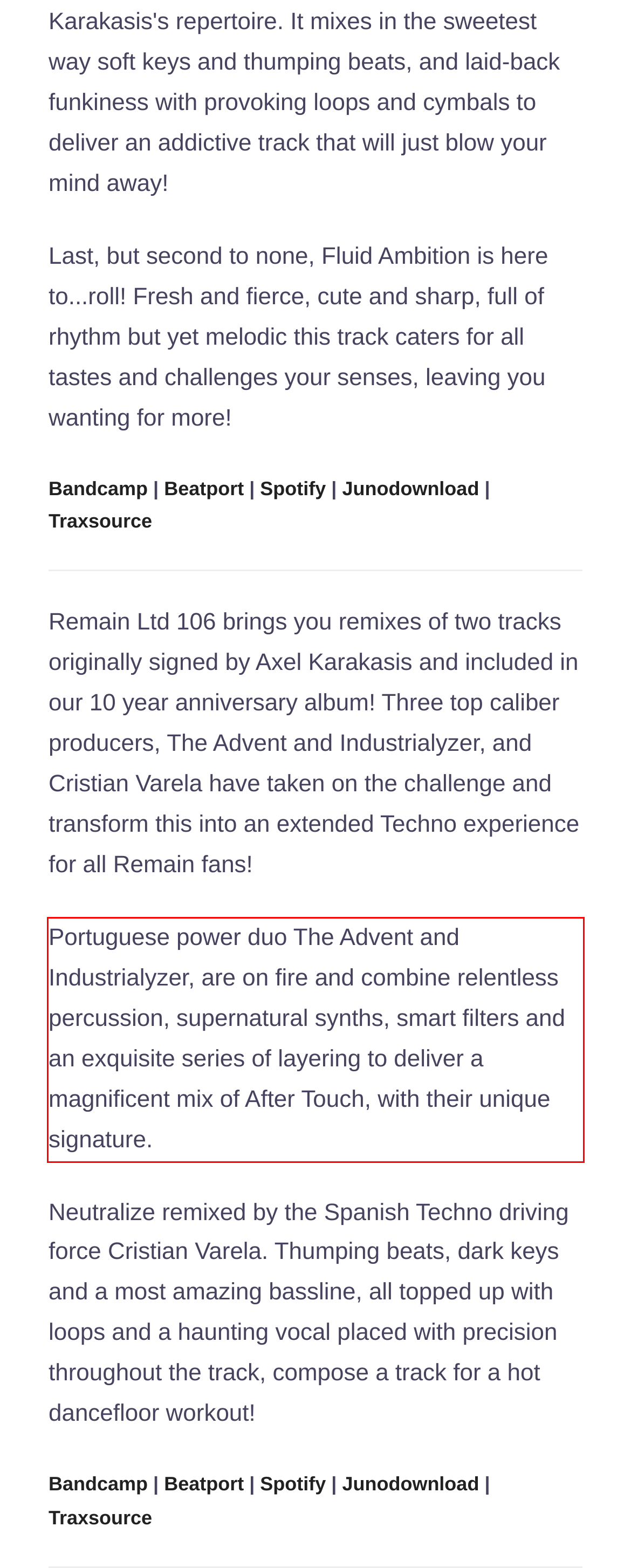In the given screenshot, locate the red bounding box and extract the text content from within it.

Portuguese power duo The Advent and Industrialyzer, are on fire and combine relentless percussion, supernatural synths, smart filters and an exquisite series of layering to deliver a magnificent mix of After Touch, with their unique signature.